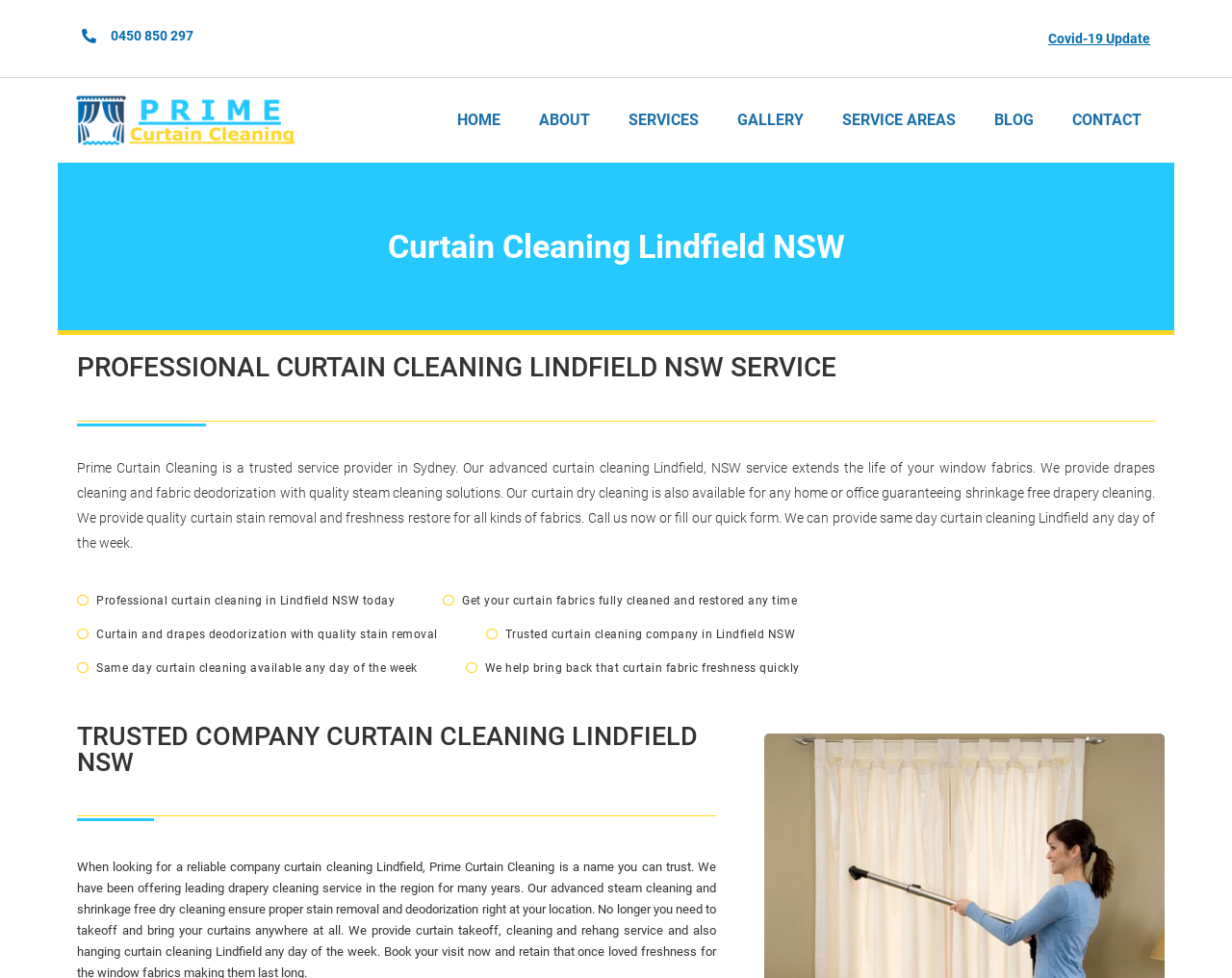What services are offered?
Answer the question with a thorough and detailed explanation.

I inferred the services offered by reading the meta description and the static text on the webpage, which mentions professional drapery stain removal, fabric curtain steam cleaning, and curtain dry cleaning.